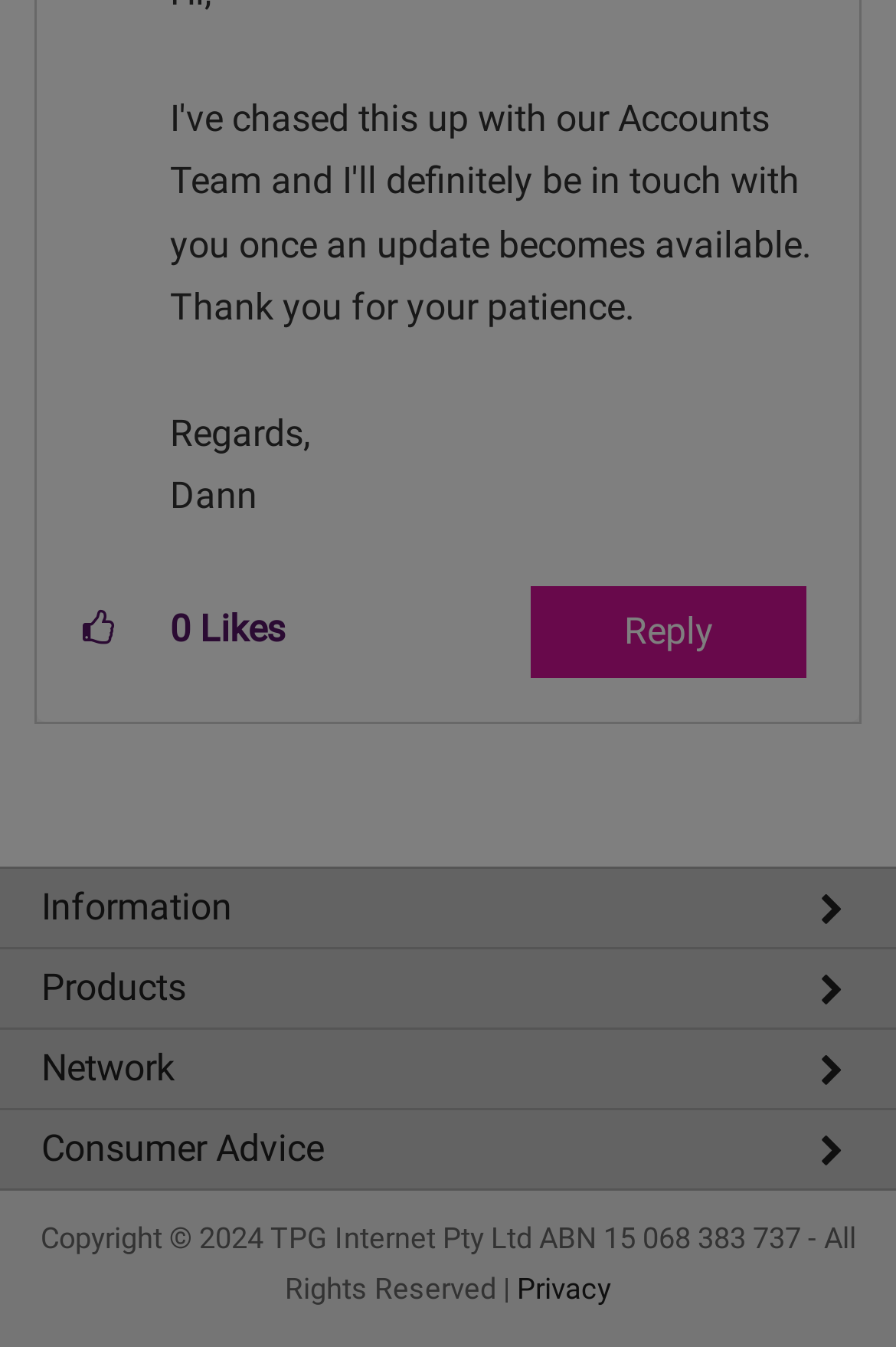What is the purpose of the button below the message?
Look at the screenshot and give a one-word or phrase answer.

Give kudos to this post